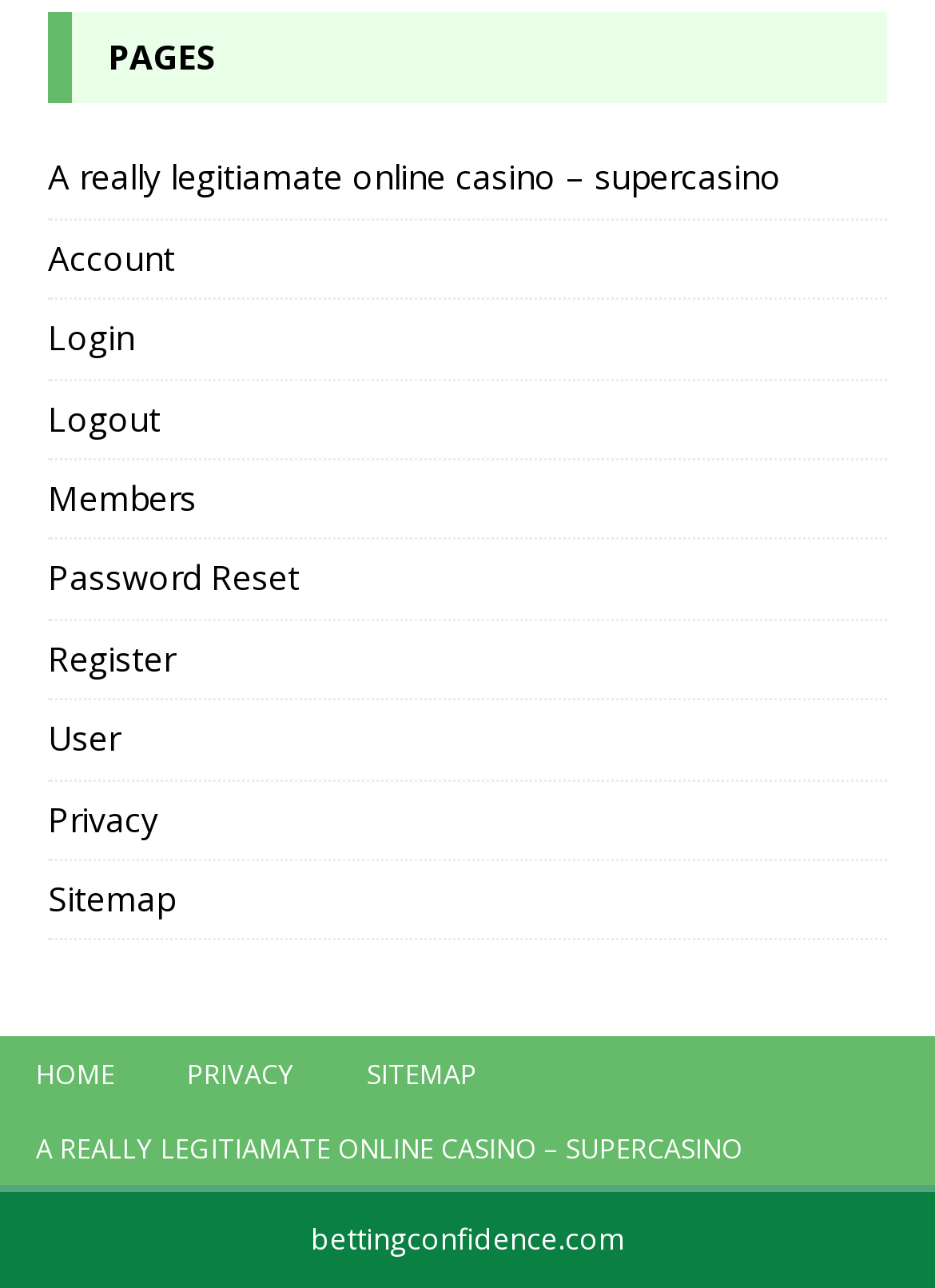What is the theme of the website?
Look at the image and provide a short answer using one word or a phrase.

online casino